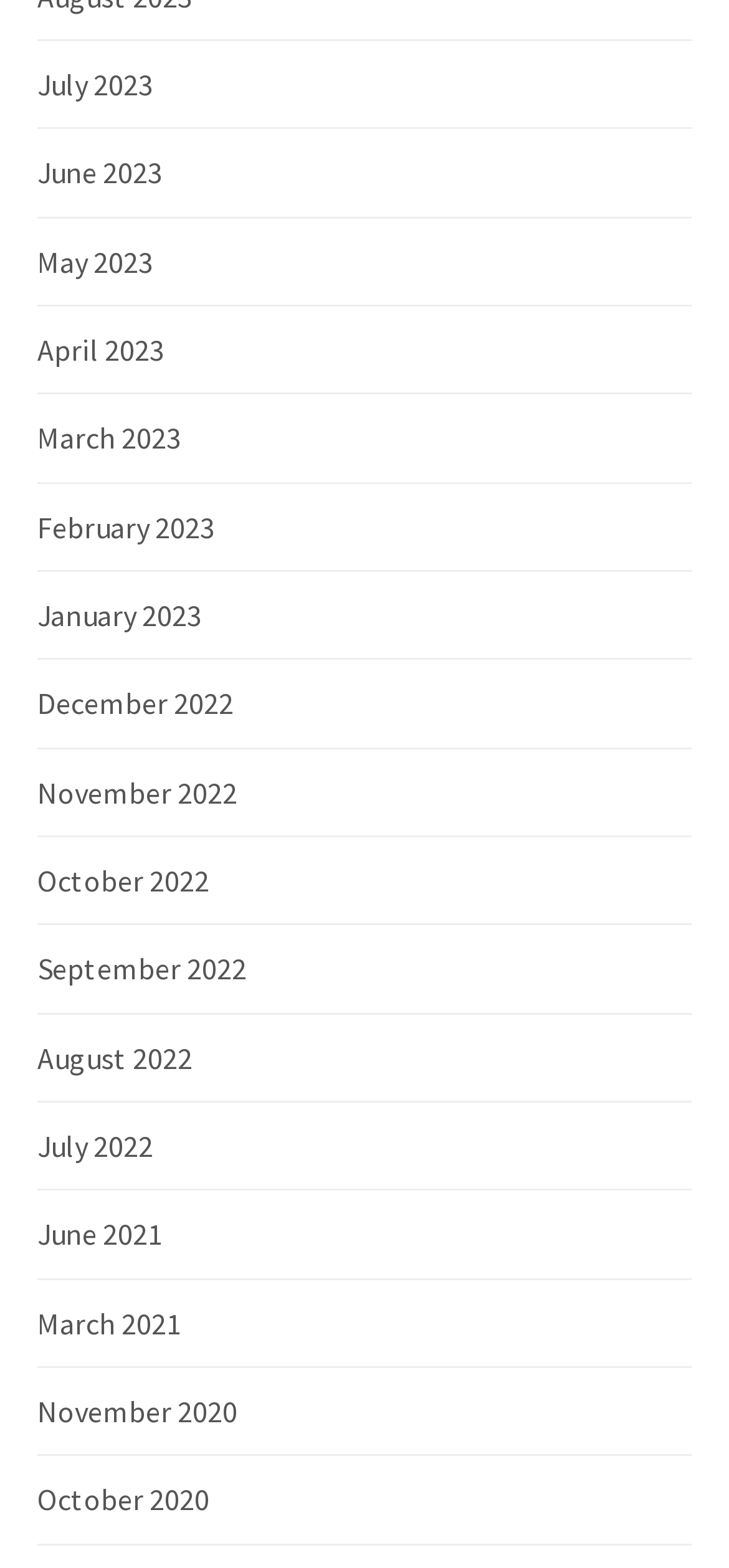Find the bounding box of the UI element described as follows: "February 2023".

[0.051, 0.324, 0.295, 0.348]